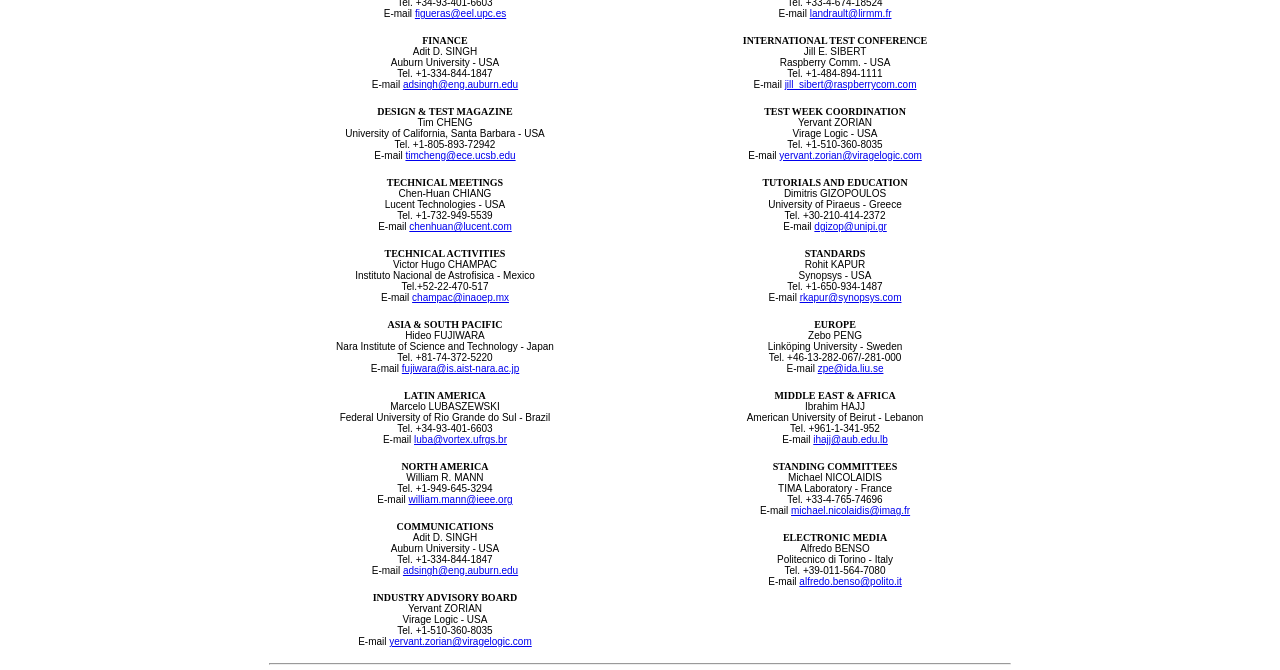Provide the bounding box for the UI element matching this description: "timcheng@ece.ucsb.edu".

[0.317, 0.224, 0.403, 0.24]